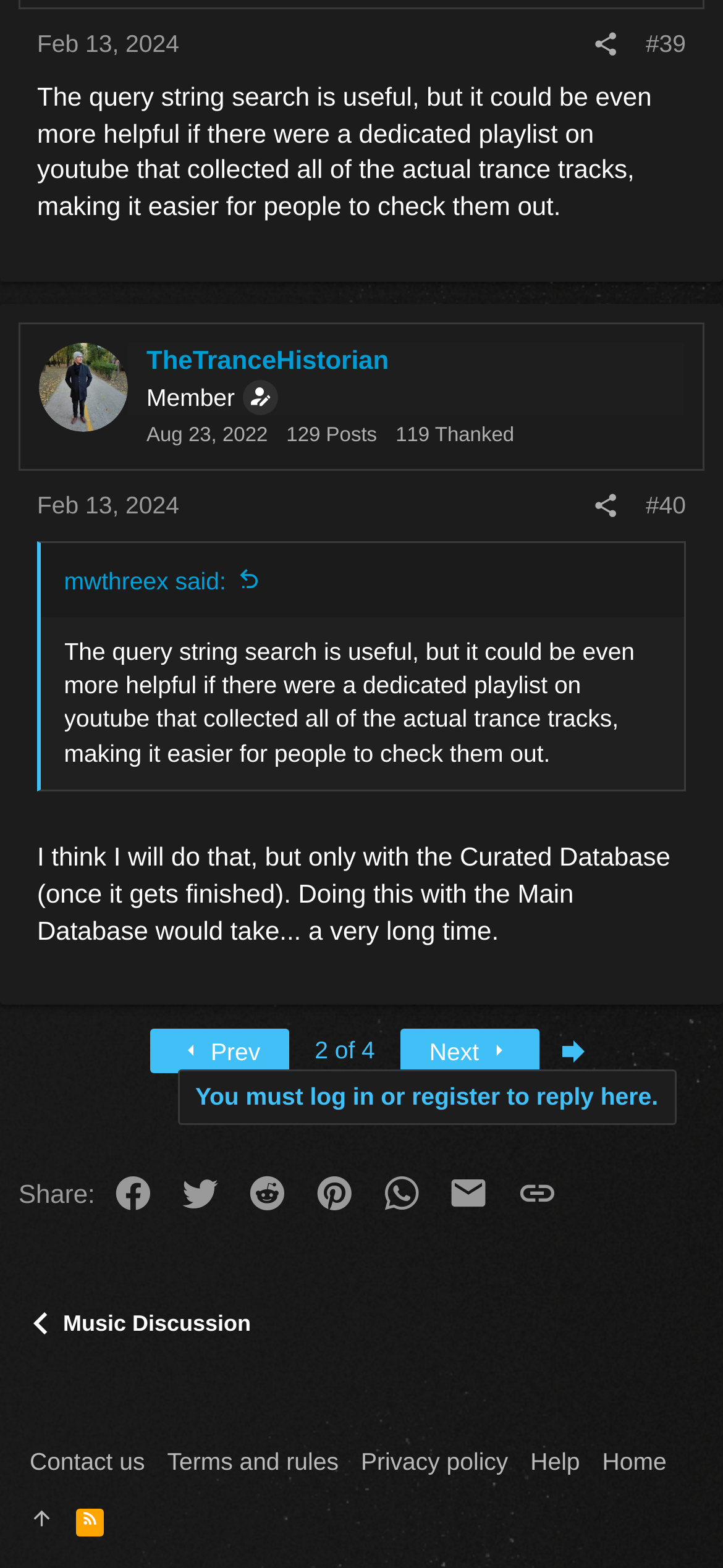Please specify the bounding box coordinates of the clickable region to carry out the following instruction: "Click on the link to go to the first page". The coordinates should be four float numbers between 0 and 1, in the format [left, top, right, bottom].

[0.171, 0.656, 0.197, 0.684]